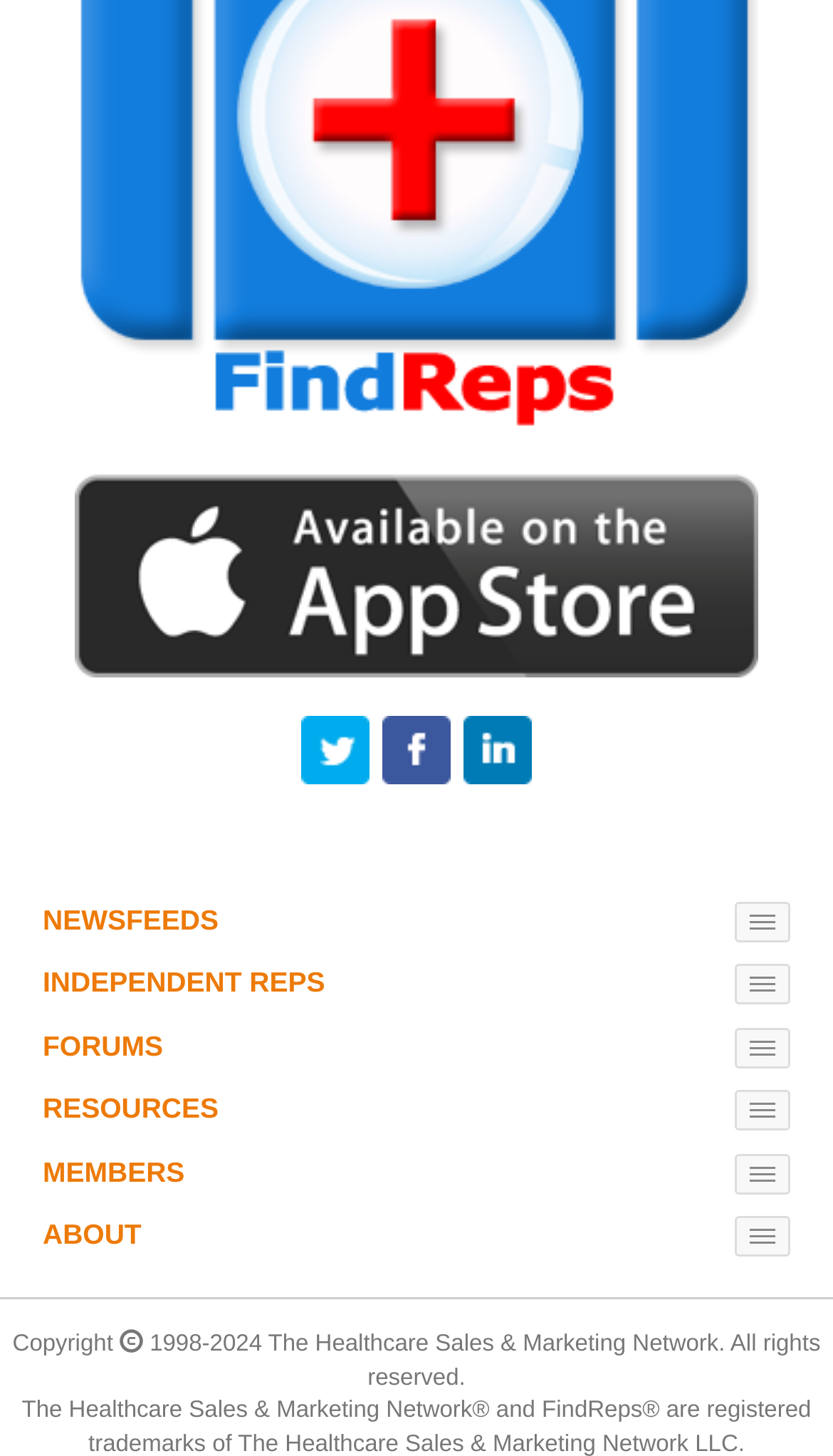Locate the bounding box coordinates of the segment that needs to be clicked to meet this instruction: "Toggle the independent reps menu".

[0.882, 0.662, 0.949, 0.69]